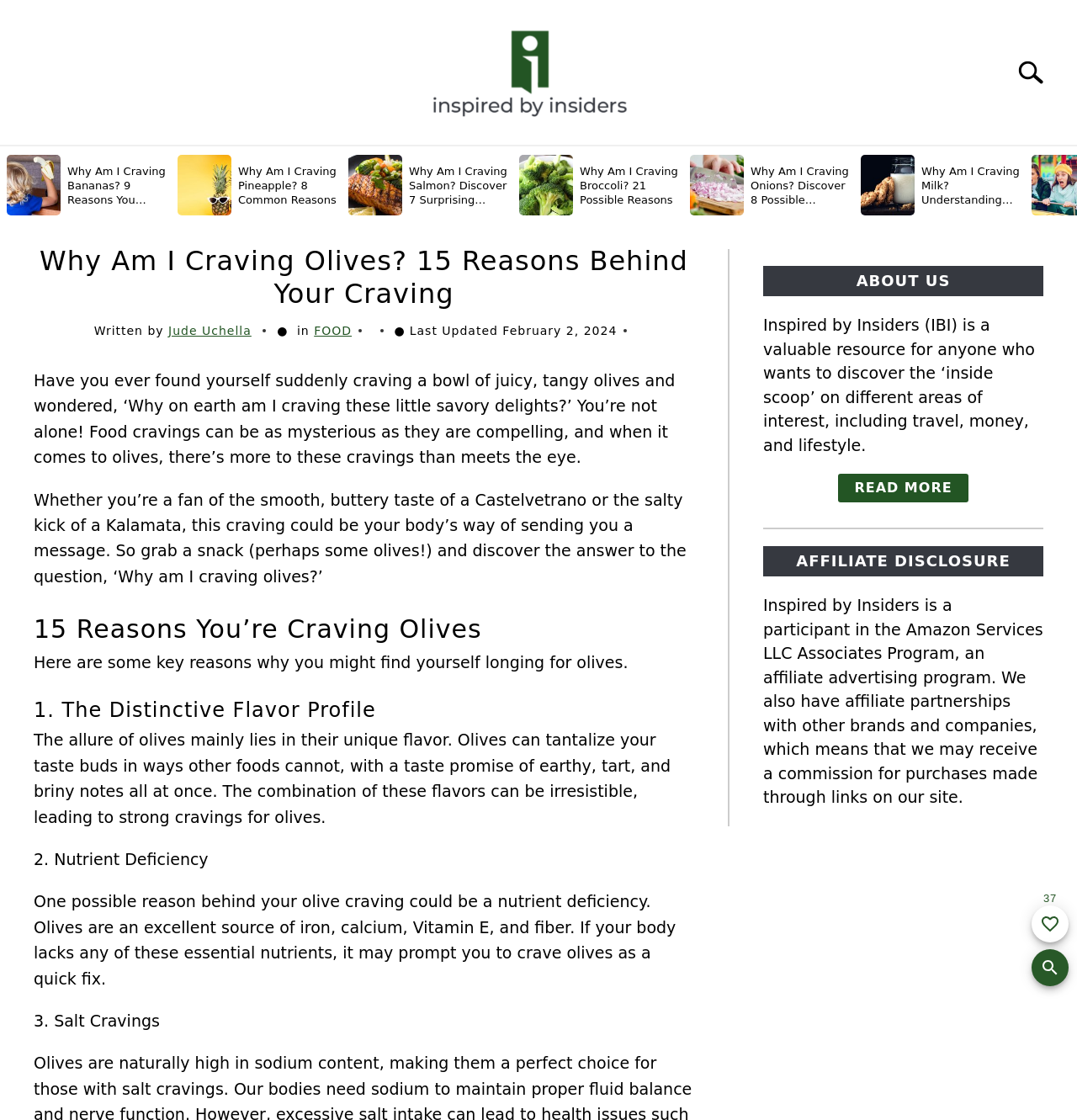Determine the bounding box coordinates of the clickable element necessary to fulfill the instruction: "Open search panel". Provide the coordinates as four float numbers within the 0 to 1 range, i.e., [left, top, right, bottom].

[0.958, 0.847, 0.992, 0.881]